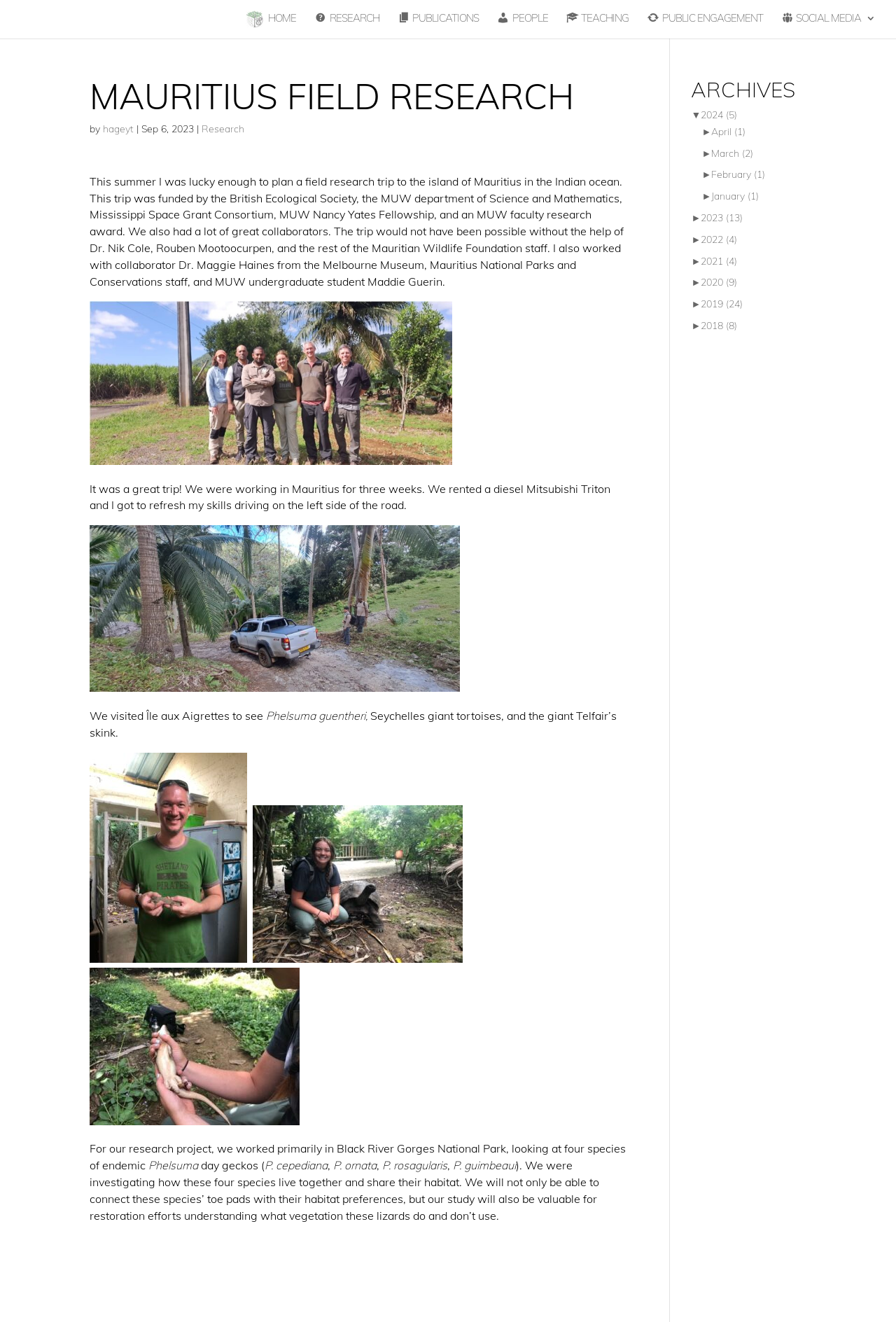Identify the bounding box of the UI element described as follows: "PEOPLE". Provide the coordinates as four float numbers in the range of 0 to 1 [left, top, right, bottom].

[0.555, 0.01, 0.611, 0.026]